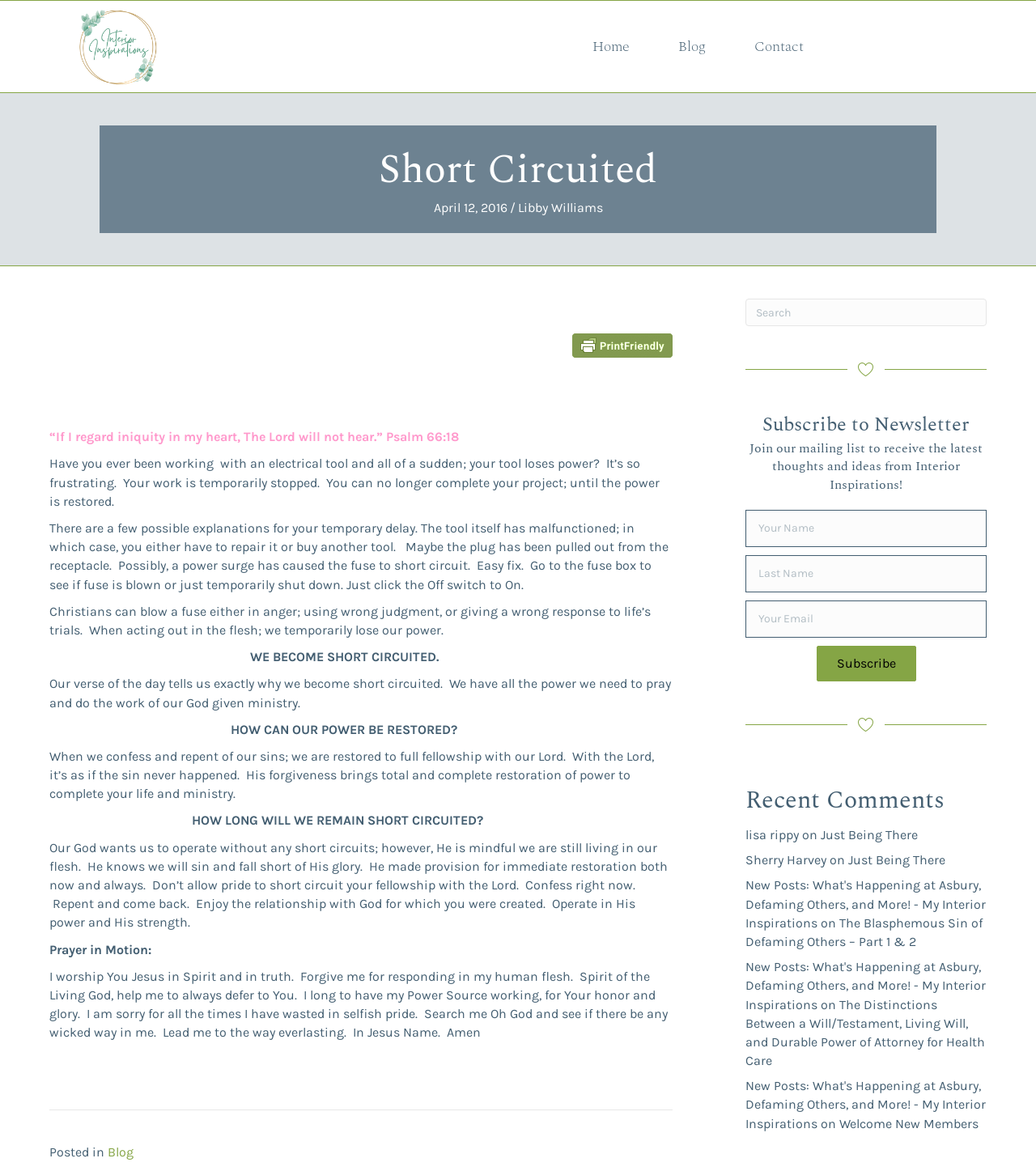Create a detailed narrative of the webpage’s visual and textual elements.

This webpage is titled "Short Circuited - My Interior Inspirations" and has a prominent heading with the same title at the top center of the page. Below the title, there is a horizontal navigation menu with links to "Home", "Blog", and "Contact". 

To the left of the navigation menu, there is a small image and a link labeled "1". On the top right side of the page, there is a search bar with a search icon and a placeholder text "Search". 

The main content of the page is a blog post with a title "“If I regard iniquity in my heart, The Lord will not hear.” Psalm 66:18" and a brief introduction to the topic of short circuits in electrical tools and their relation to Christians' spiritual lives. The post is divided into several paragraphs, each discussing a different aspect of the topic, including the causes and consequences of short circuits in spiritual lives and how to restore power and fellowship with God.

Throughout the post, there are several highlighted sentences and phrases, which are emphasized by being placed on separate lines and having more space around them. The post concludes with a prayer and a call to action, encouraging readers to confess and repent of their sins to restore their power and fellowship with God.

On the right side of the page, there are several sections, including a subscription form to a newsletter, a list of recent comments, and a list of recent posts with links to each post. At the bottom of the page, there are social media sharing links and a "SHARES" label.